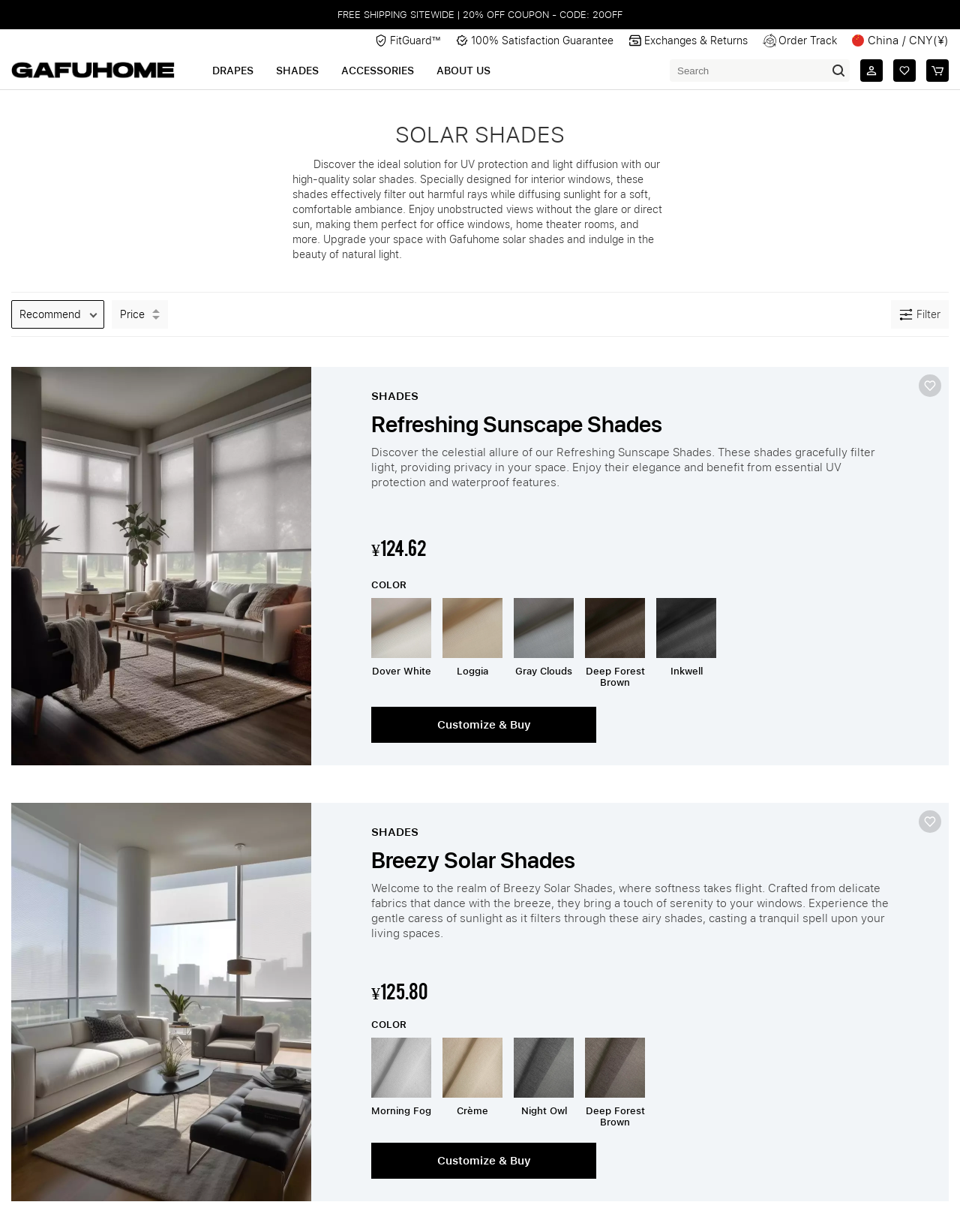Could you locate the bounding box coordinates for the section that should be clicked to accomplish this task: "View the recent post 'Is It Possible for One to Hire the Wrong Lawyers on the Gold Coast?'".

None